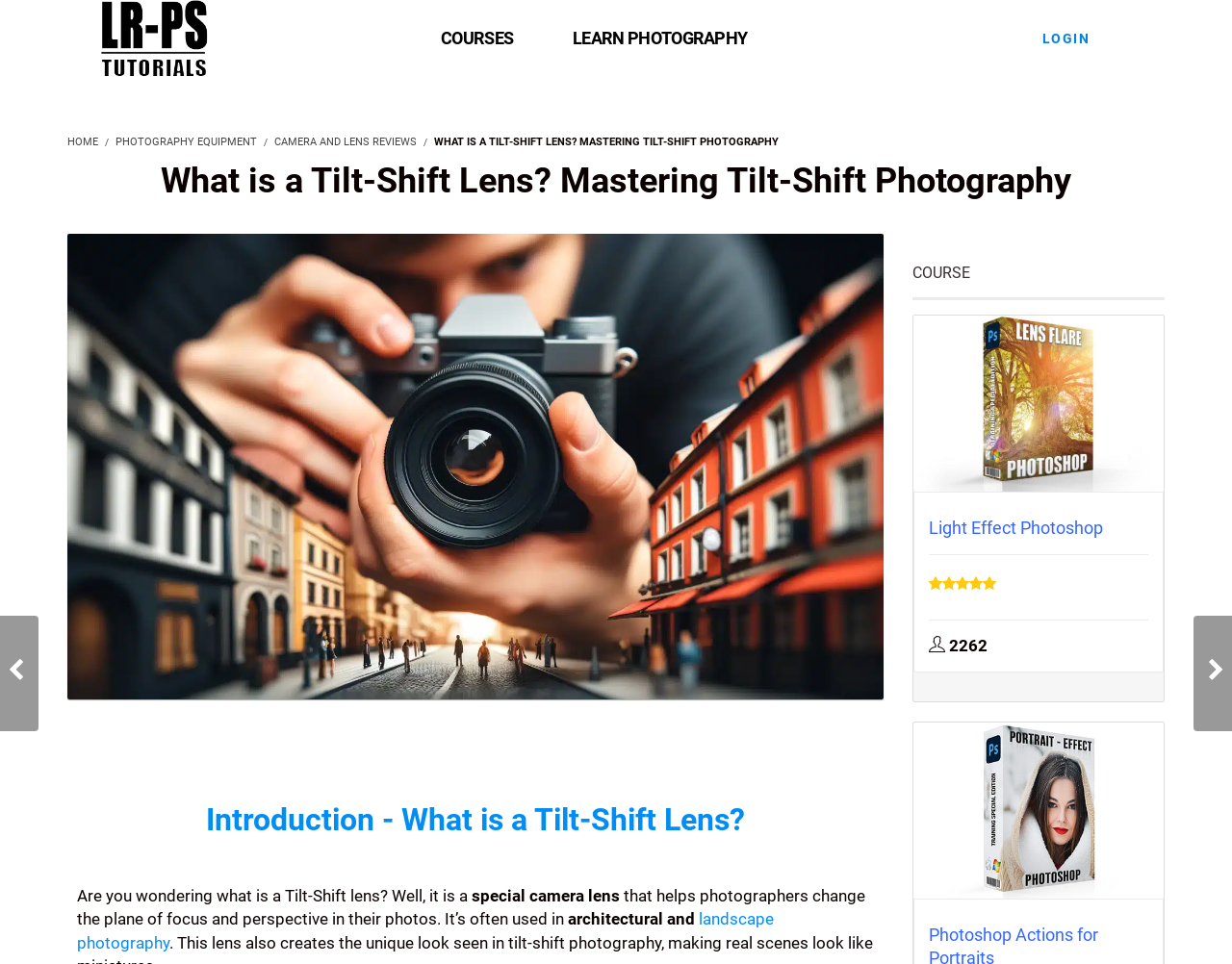Can you determine the main header of this webpage?

What is a Tilt-Shift Lens? Mastering Tilt-Shift Photography